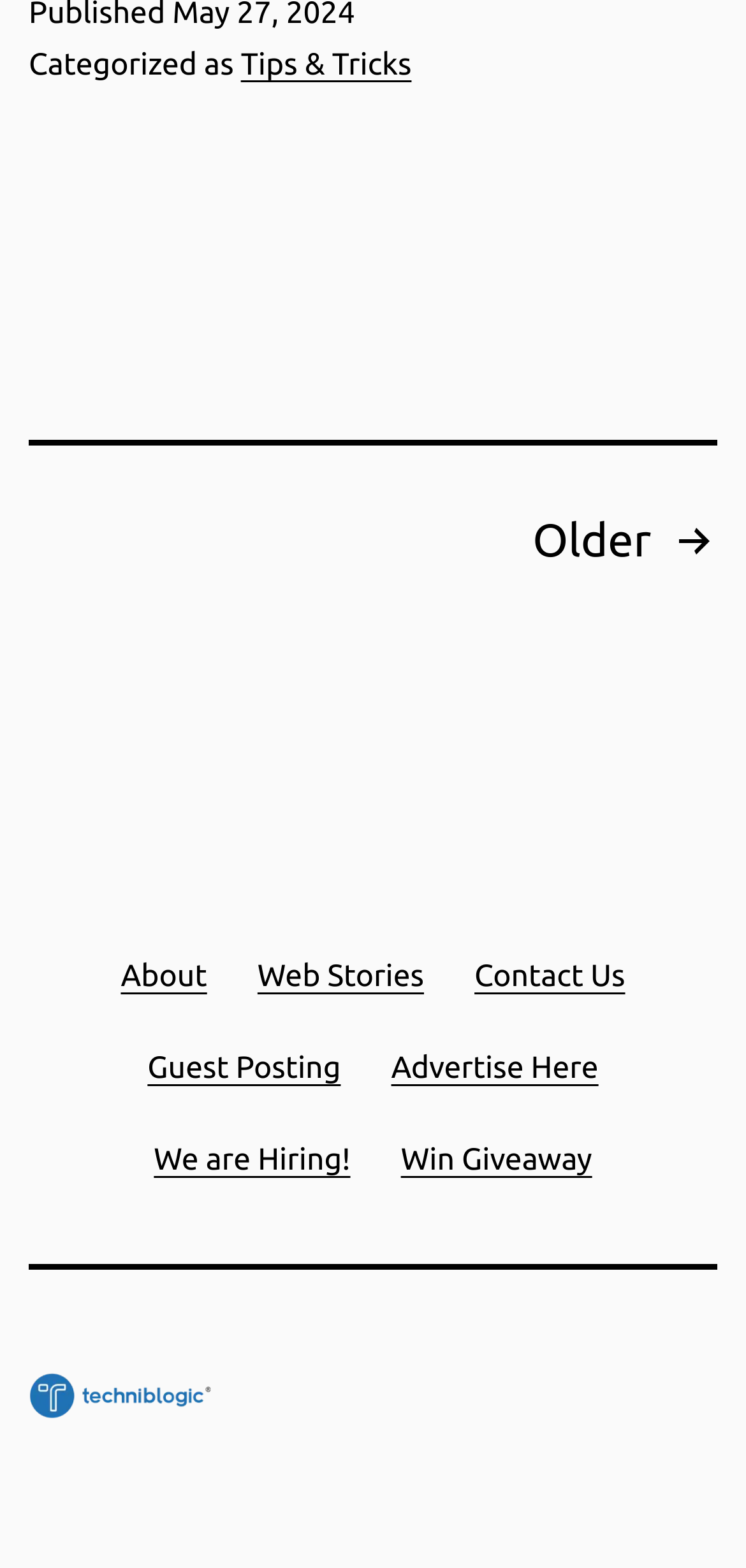Please examine the image and provide a detailed answer to the question: How many links are present in the 'Posts' navigation?

I counted the number of link elements within the 'Posts' navigation element and found only one link, which is 'Older'.